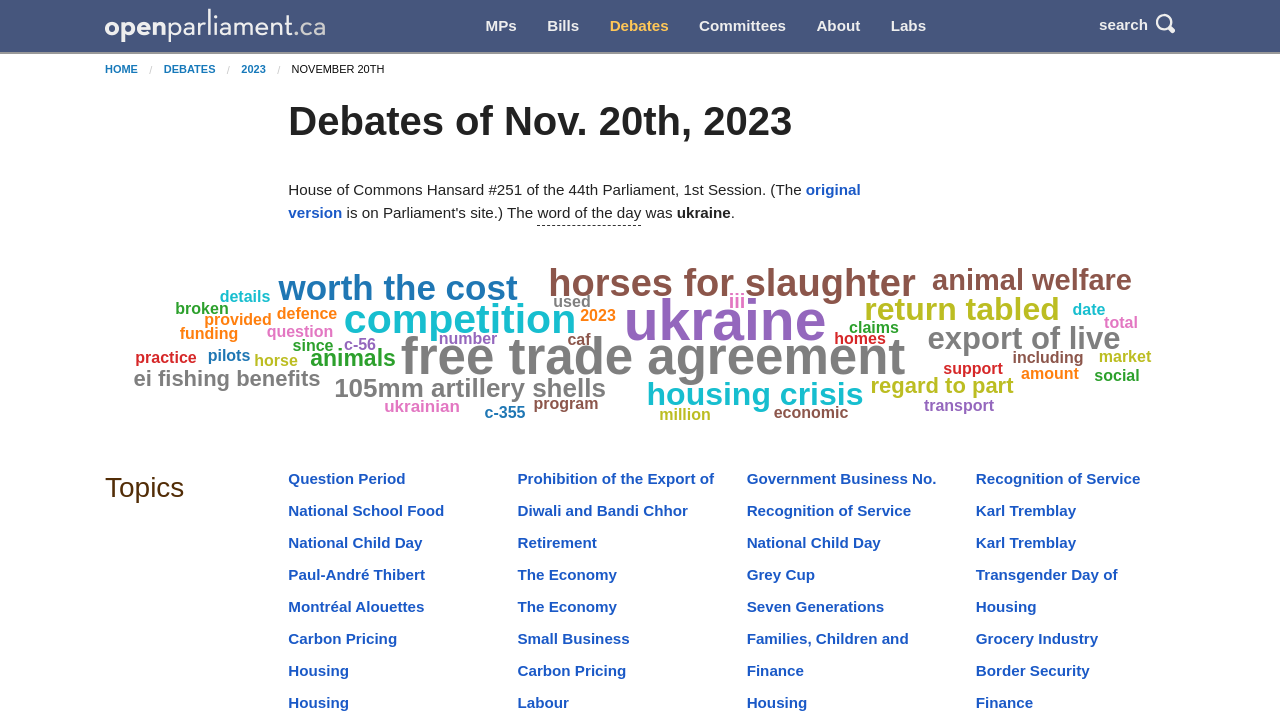Please determine the bounding box coordinates of the element to click on in order to accomplish the following task: "click on the 'MPs' link". Ensure the coordinates are four float numbers ranging from 0 to 1, i.e., [left, top, right, bottom].

[0.367, 0.011, 0.416, 0.061]